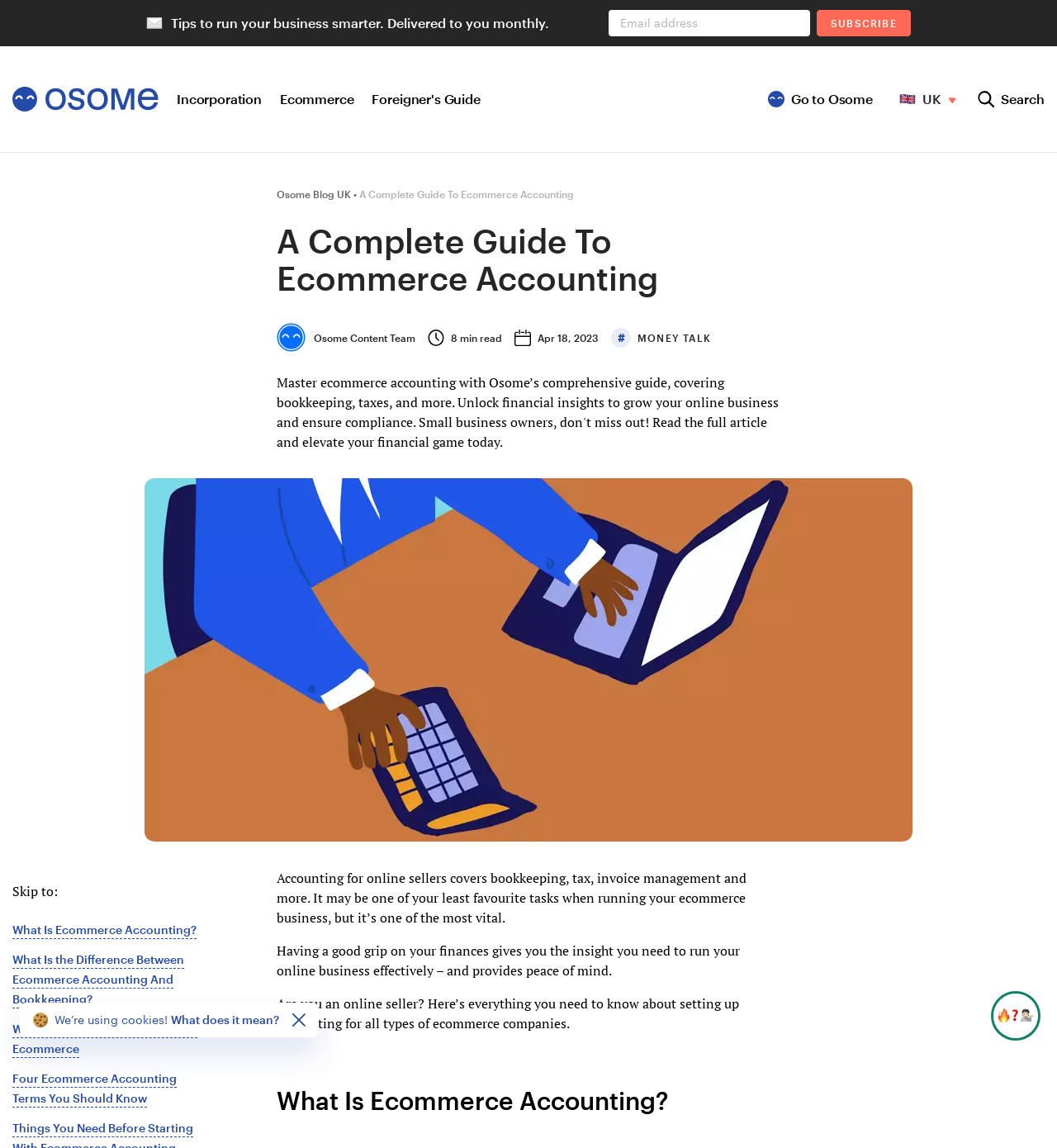Please identify the coordinates of the bounding box that should be clicked to fulfill this instruction: "Read the article about ecommerce accounting".

[0.262, 0.194, 0.738, 0.258]